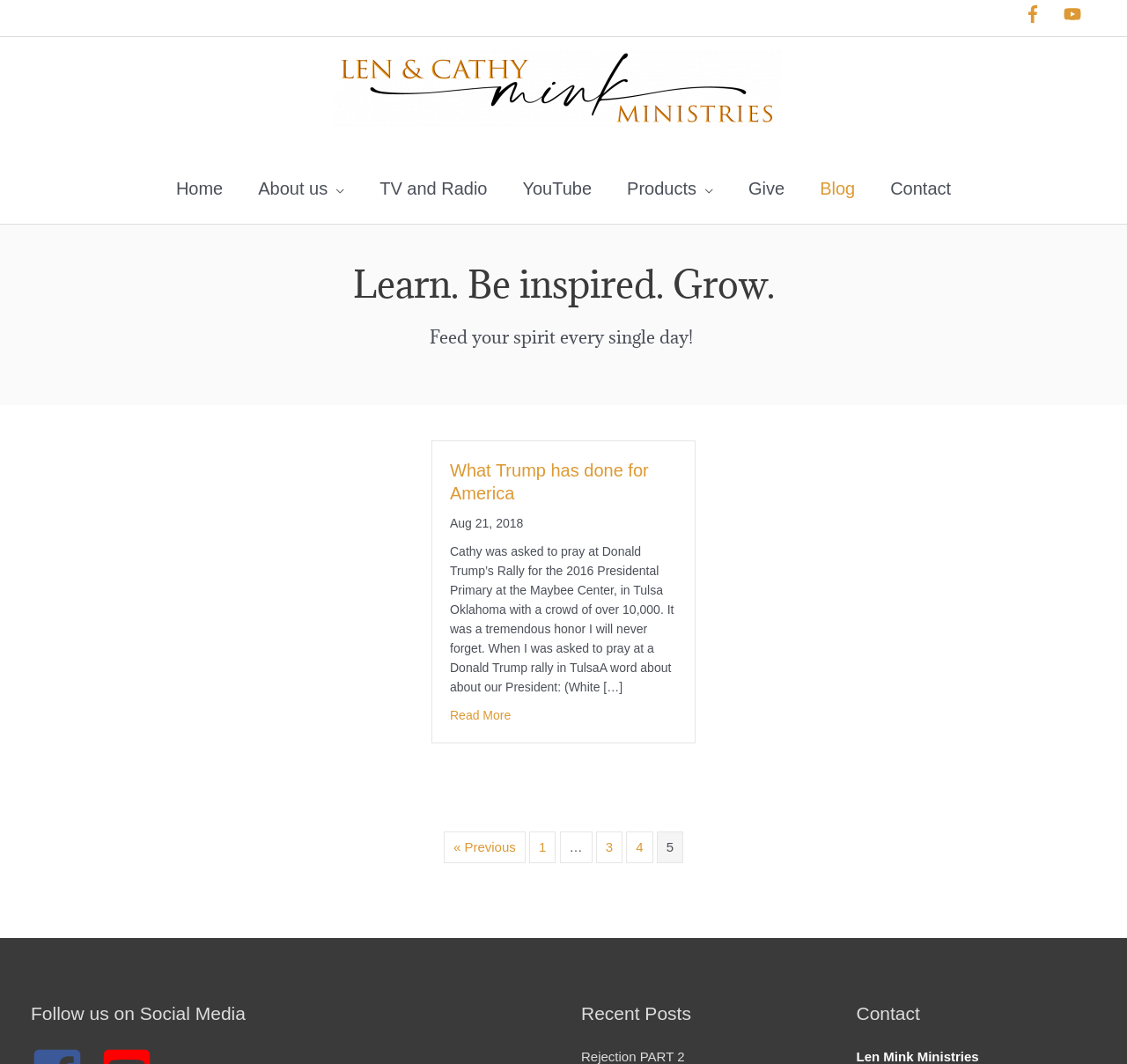Please determine the bounding box coordinates for the UI element described as: "Escape from REJECTION!".

[0.516, 0.813, 0.654, 0.827]